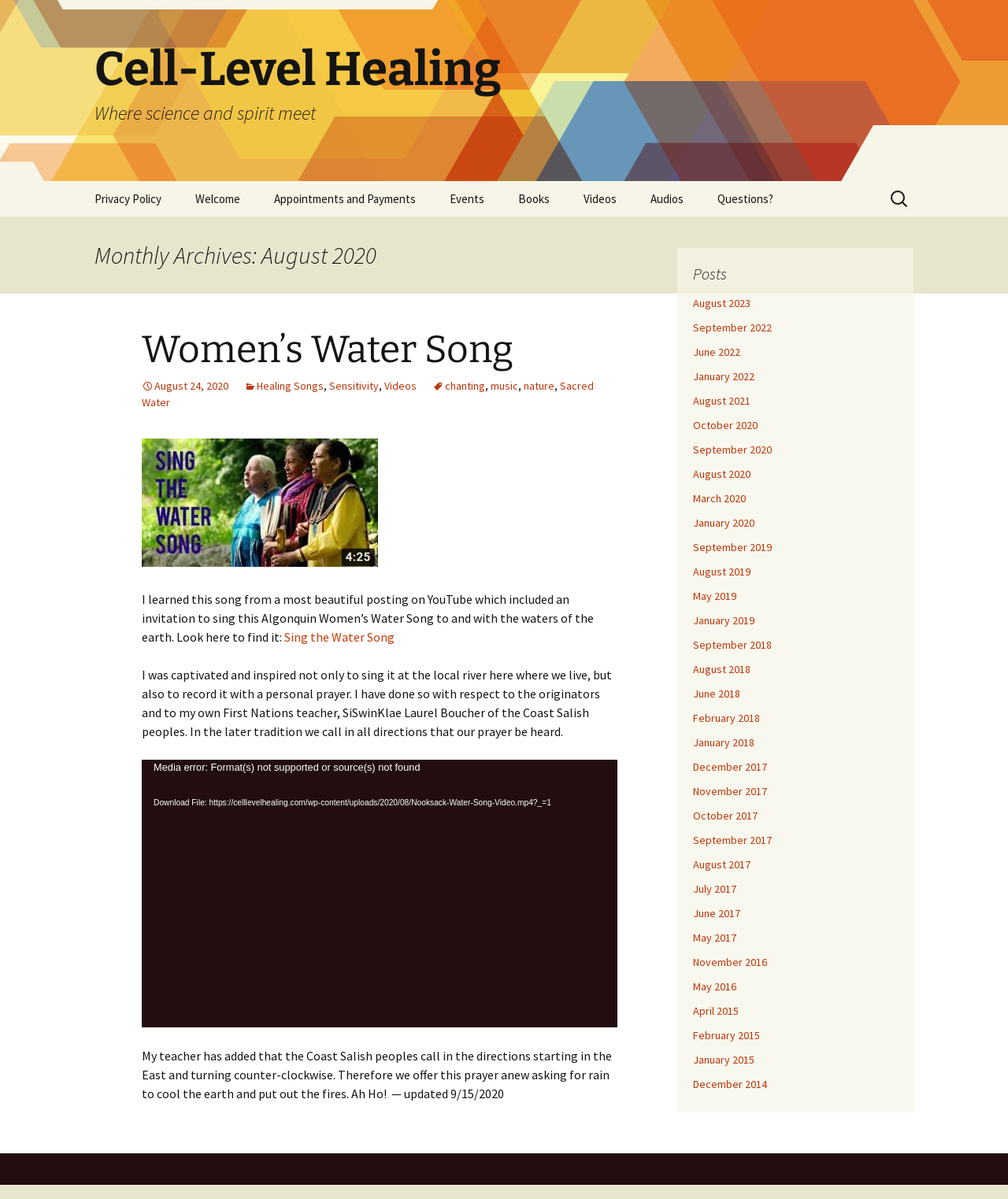Identify the bounding box coordinates for the element you need to click to achieve the following task: "Play the video". Provide the bounding box coordinates as four float numbers between 0 and 1, in the form [left, top, right, bottom].

[0.153, 0.837, 0.169, 0.851]